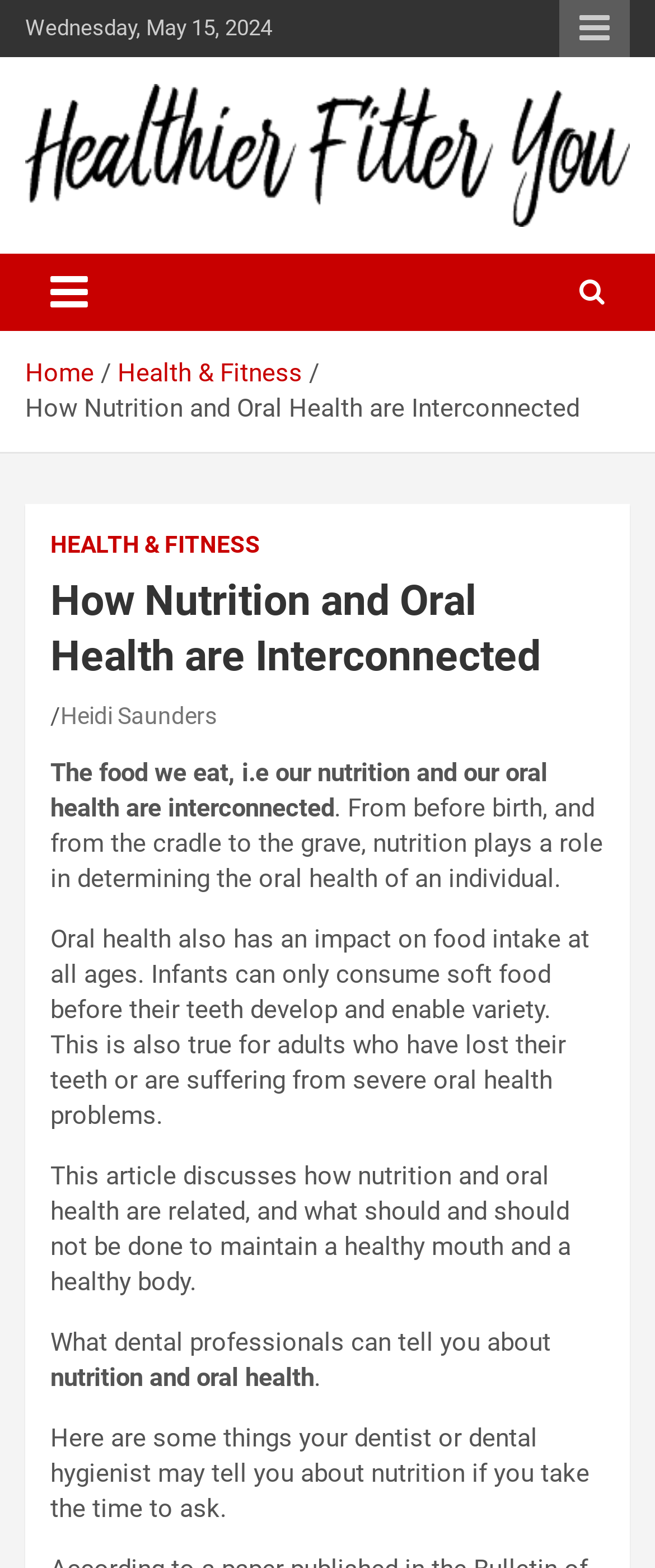What is the date of the webpage?
Answer the question with a thorough and detailed explanation.

The date of the webpage can be found at the top of the page, which is 'Wednesday, May 15, 2024'.